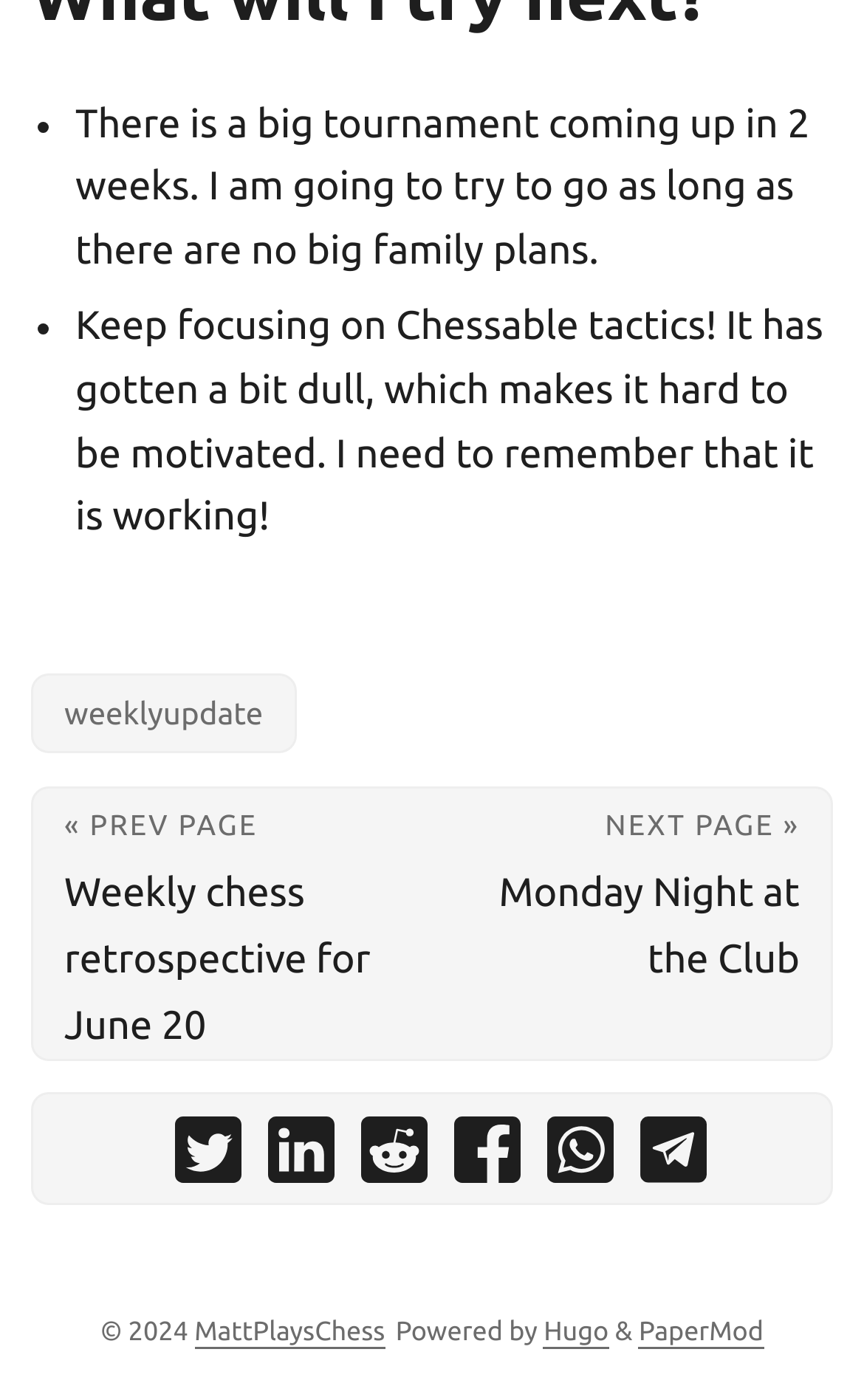Determine the bounding box coordinates of the clickable element necessary to fulfill the instruction: "share on twitter". Provide the coordinates as four float numbers within the 0 to 1 range, i.e., [left, top, right, bottom].

[0.203, 0.798, 0.279, 0.859]